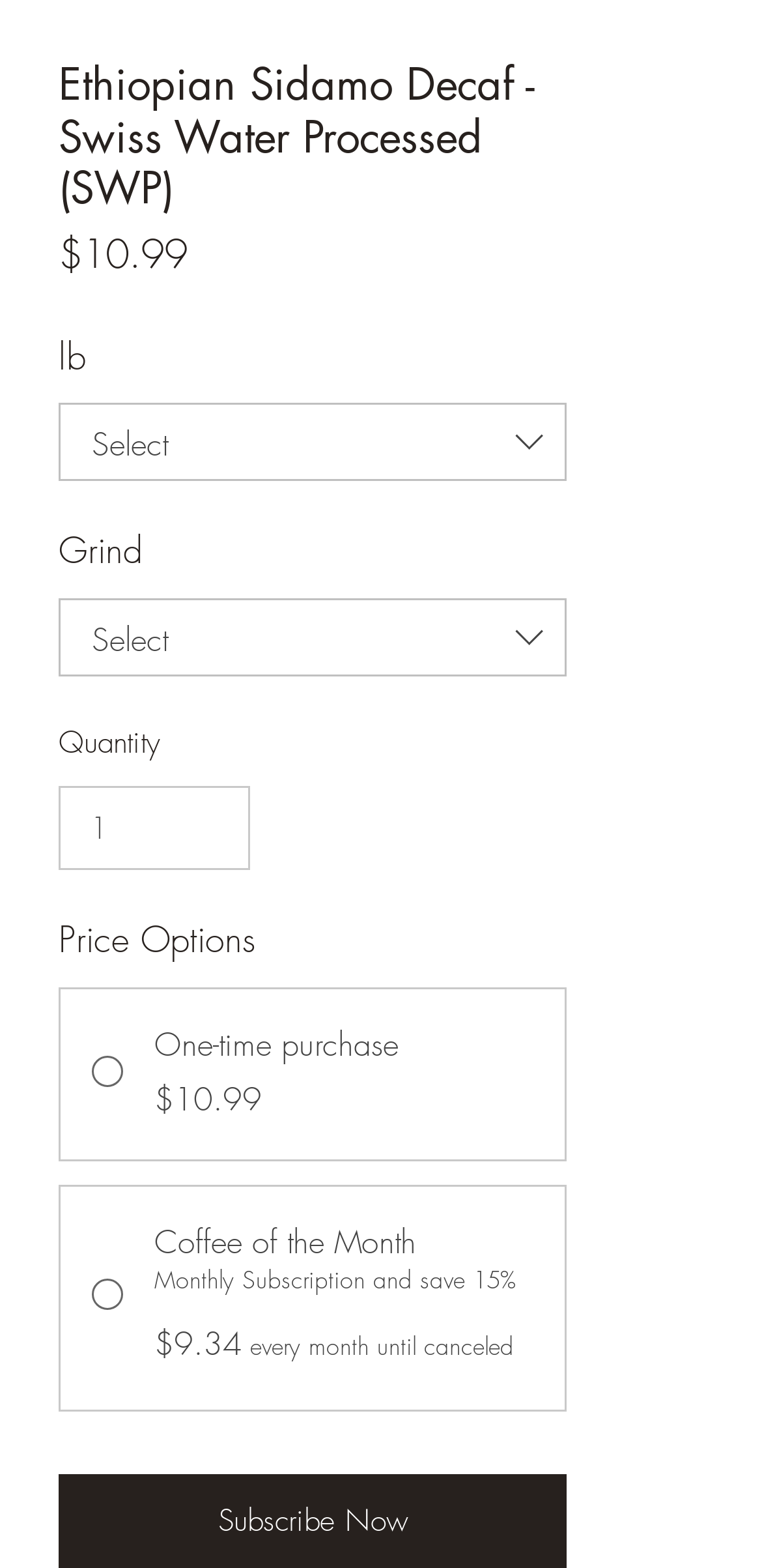What are the grind options for Ethiopian Sidamo Decaf? Observe the screenshot and provide a one-word or short phrase answer.

Unknown